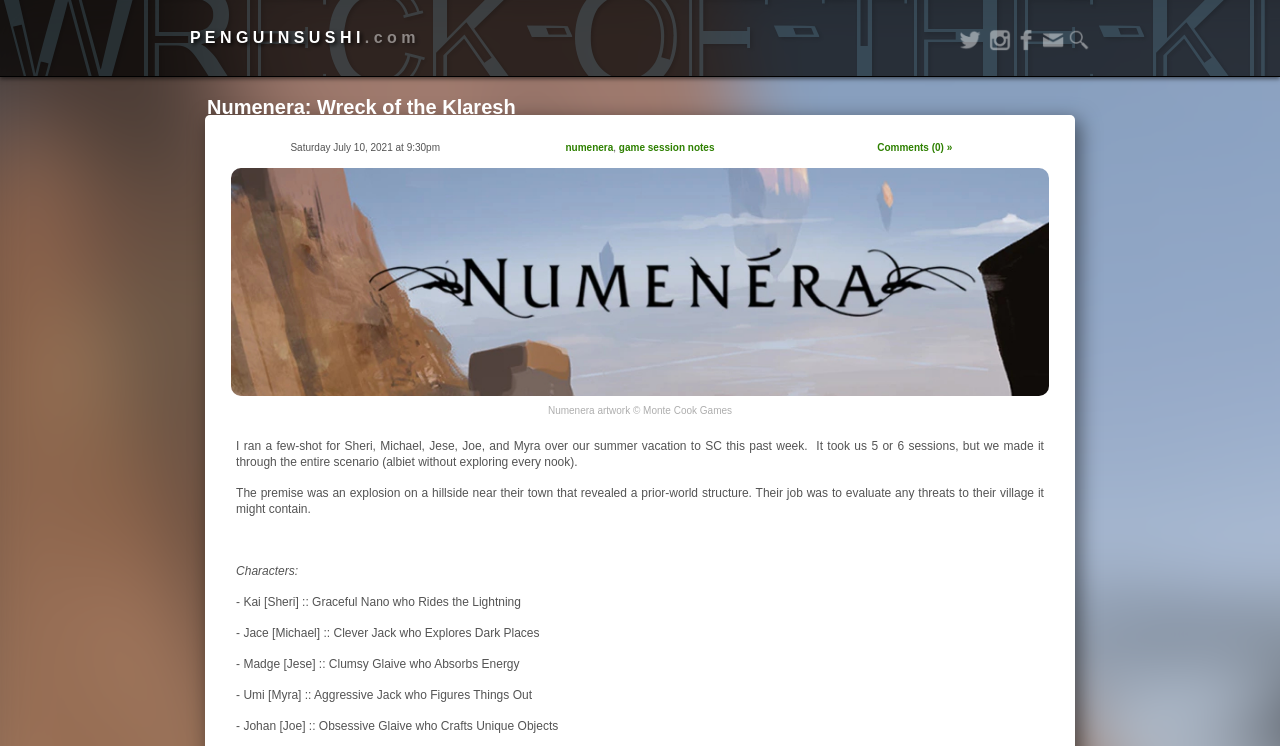Provide an in-depth caption for the contents of the webpage.

The webpage is about a blog post titled "Numenera: Wreck of the Klaresh" on the website Penguinsushi.com. At the top right corner, there are four social media links: Penguinsushi on Twitter, Instagram, Facebook, and an Email Me link, each accompanied by a small icon. Below these links, there is a search link with a magnifying glass icon.

The main content of the webpage is divided into two sections. The top section has a heading "Numenera: Wreck of the Klaresh" and a link to the same title. Below this, there is a table with four columns, containing information about the blog post, including the date "Saturday July 10, 2021 at 9:30pm", tags "numenera, game session notes", and a link to comments.

The bottom section of the webpage contains the main content of the blog post. There is a large image with a caption "Numenera artwork © Monte Cook Games" at the top. Below the image, there are several paragraphs of text describing a game session, including the premise, characters, and their roles. The text is divided into several blocks, with each block describing a different aspect of the game session.

Overall, the webpage has a simple layout, with a focus on the blog post content and minimal distractions. The use of images and icons adds visual interest to the page, and the clear headings and concise text make it easy to read and understand.